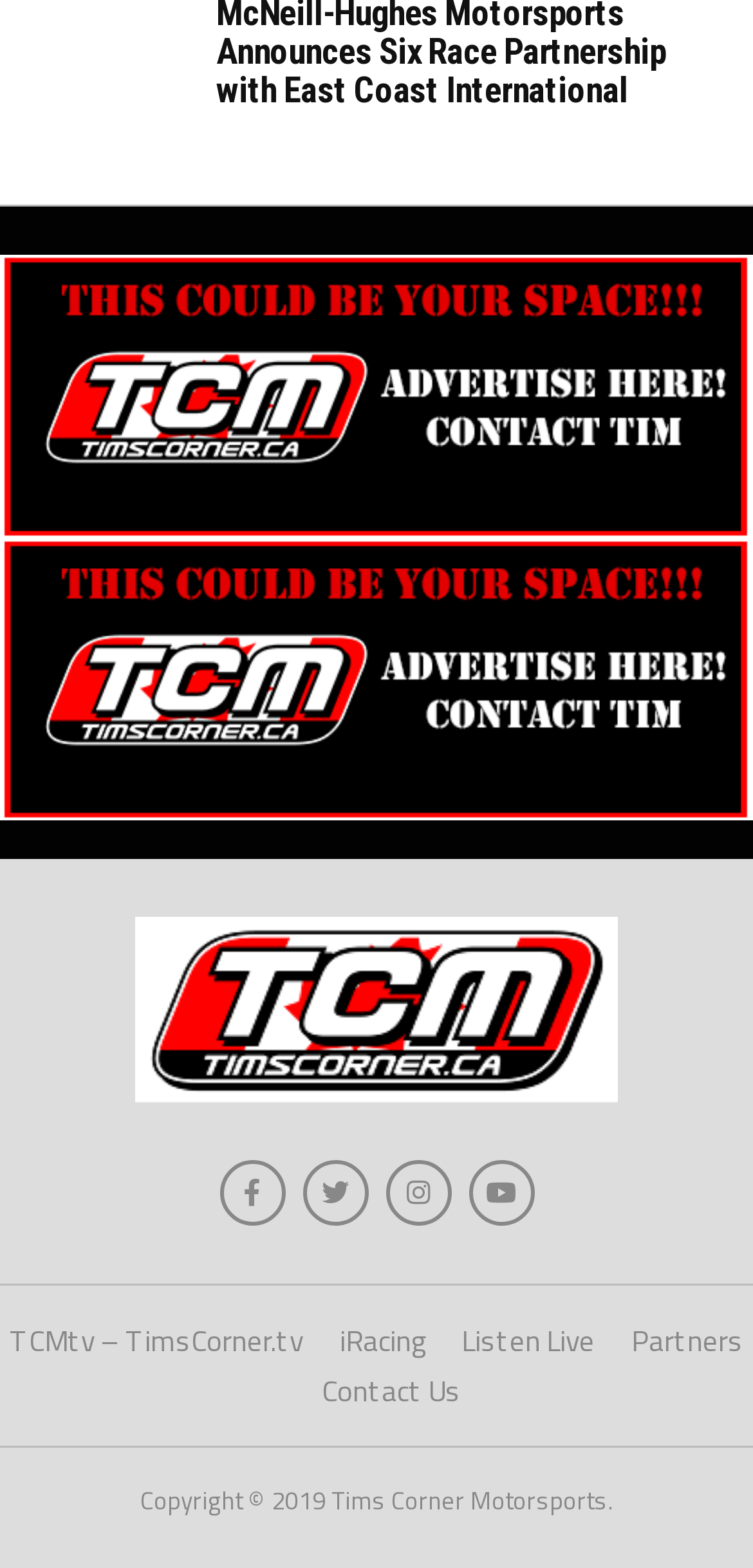Please give a succinct answer to the question in one word or phrase:
What is the name of the website?

Tim's Corner Motorsports